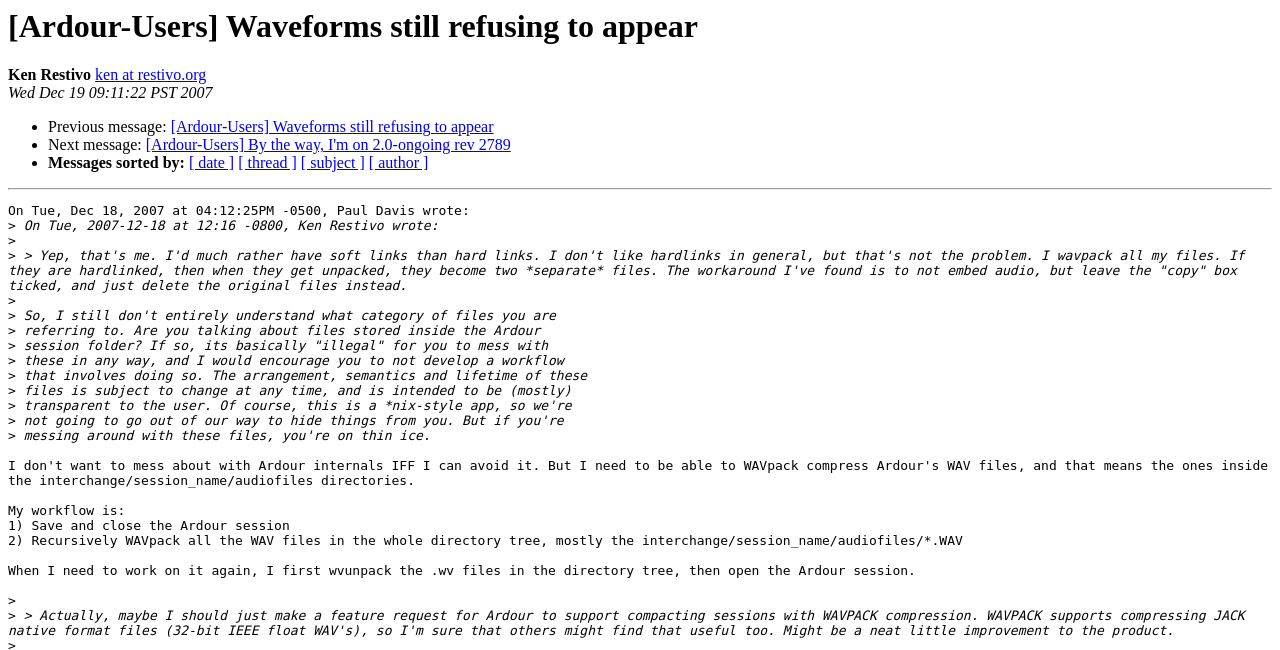Extract the main heading text from the webpage.

[Ardour-Users] Waveforms still refusing to appear